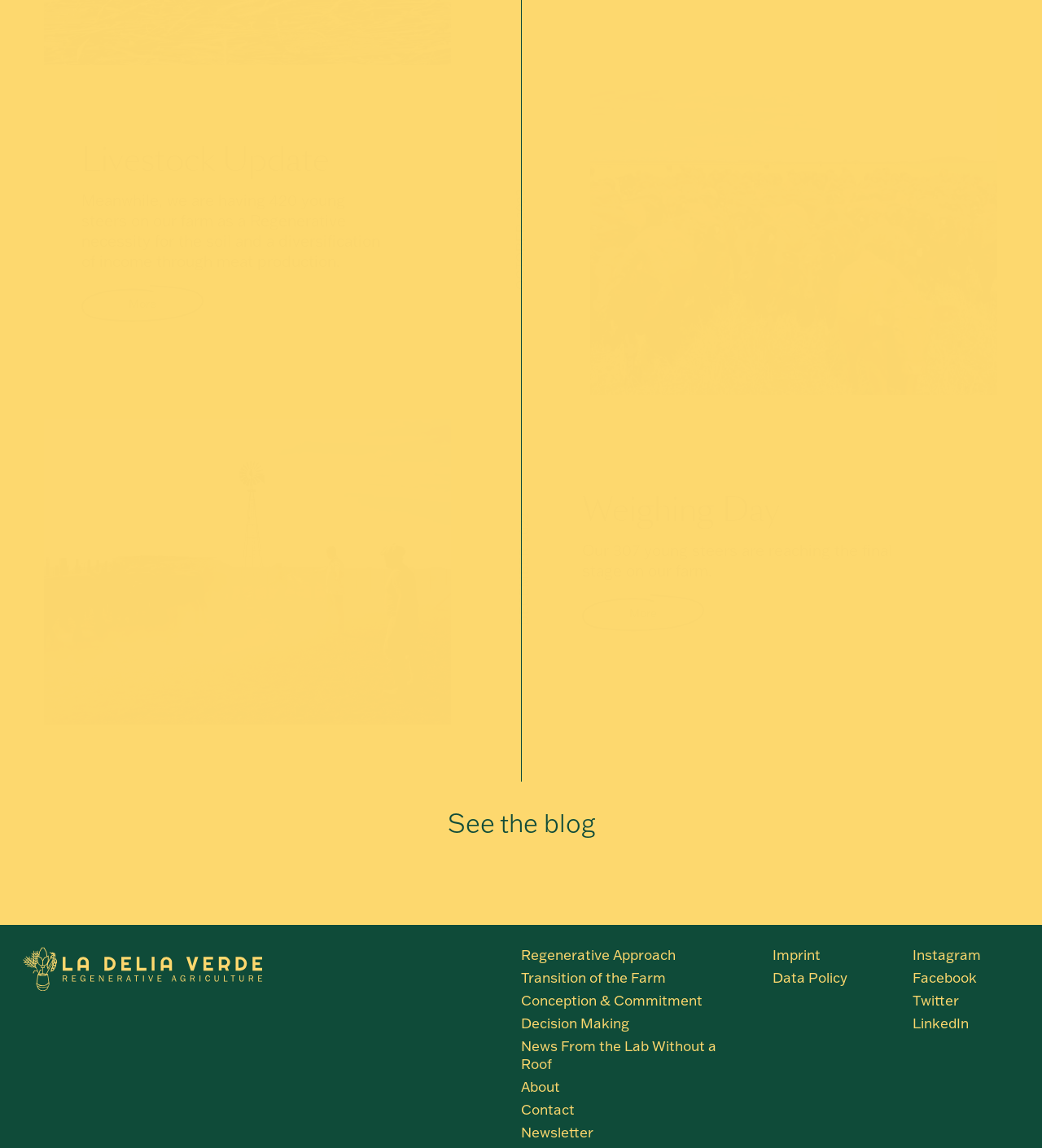Using the details in the image, give a detailed response to the question below:
What is the current livestock update about?

The current livestock update is about the 420 young steers on the farm, which is a regenerative necessity for the soil and a diversification of income through meat production.